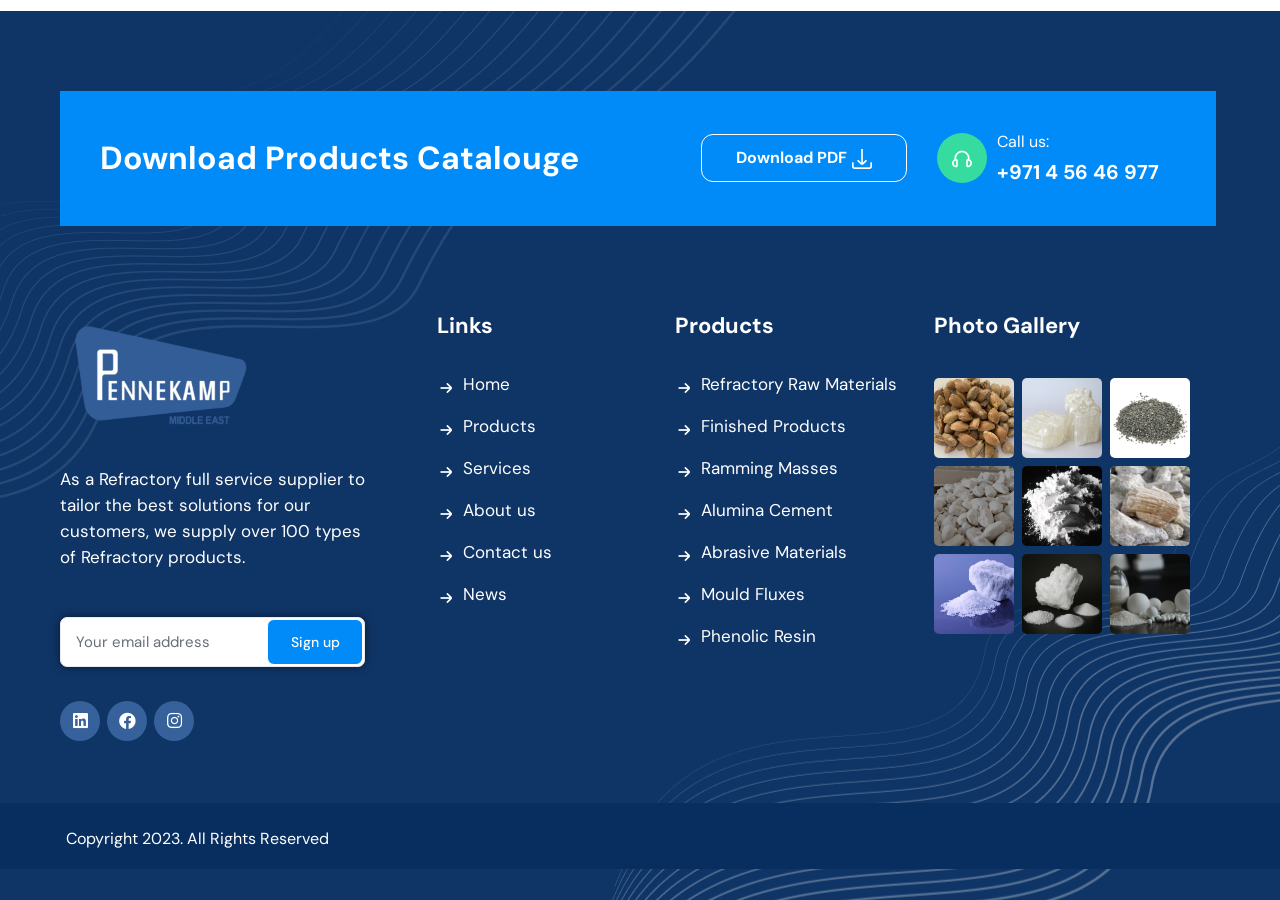Please determine the bounding box coordinates of the element's region to click in order to carry out the following instruction: "View refractory raw materials". The coordinates should be four float numbers between 0 and 1, i.e., [left, top, right, bottom].

[0.548, 0.413, 0.701, 0.442]